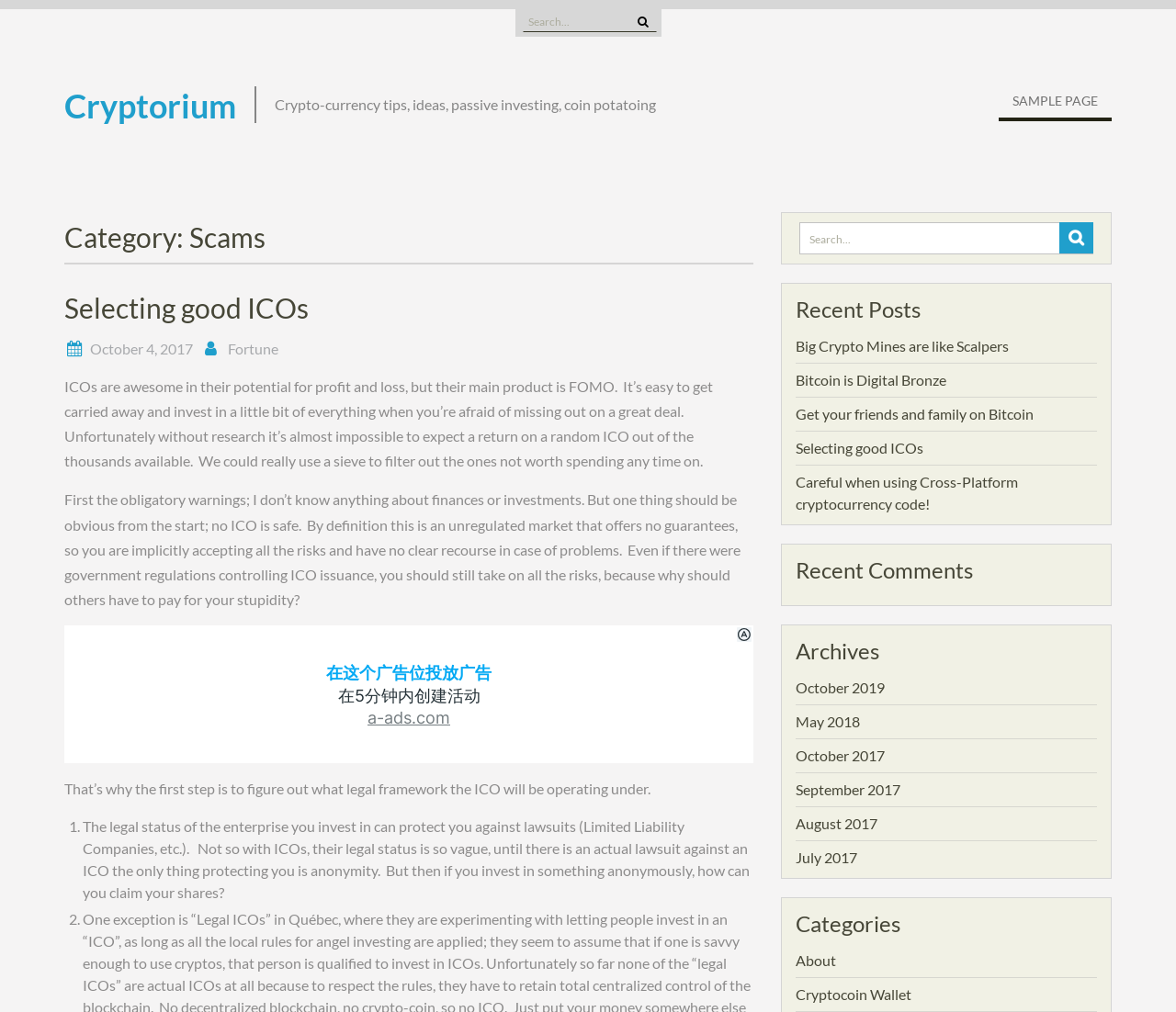Using the information in the image, could you please answer the following question in detail:
What is the purpose of the search bar?

The search bar is a UI element that allows users to input text and search for specific content within the website. It is a common feature in websites that have a large amount of content, such as blogs or forums.